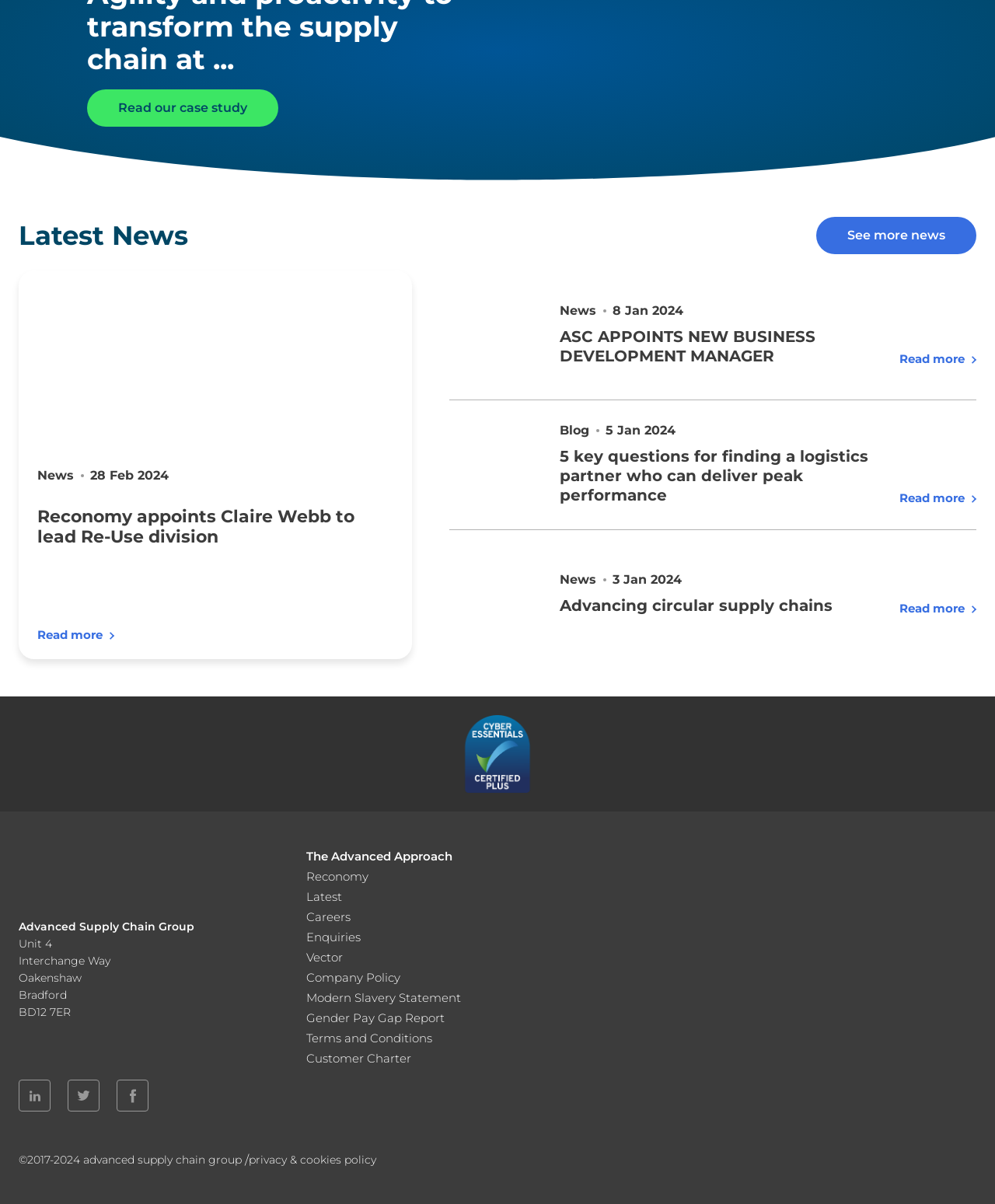Find and indicate the bounding box coordinates of the region you should select to follow the given instruction: "Email to ChesterDPIL.JFWCC@gmail.com".

None